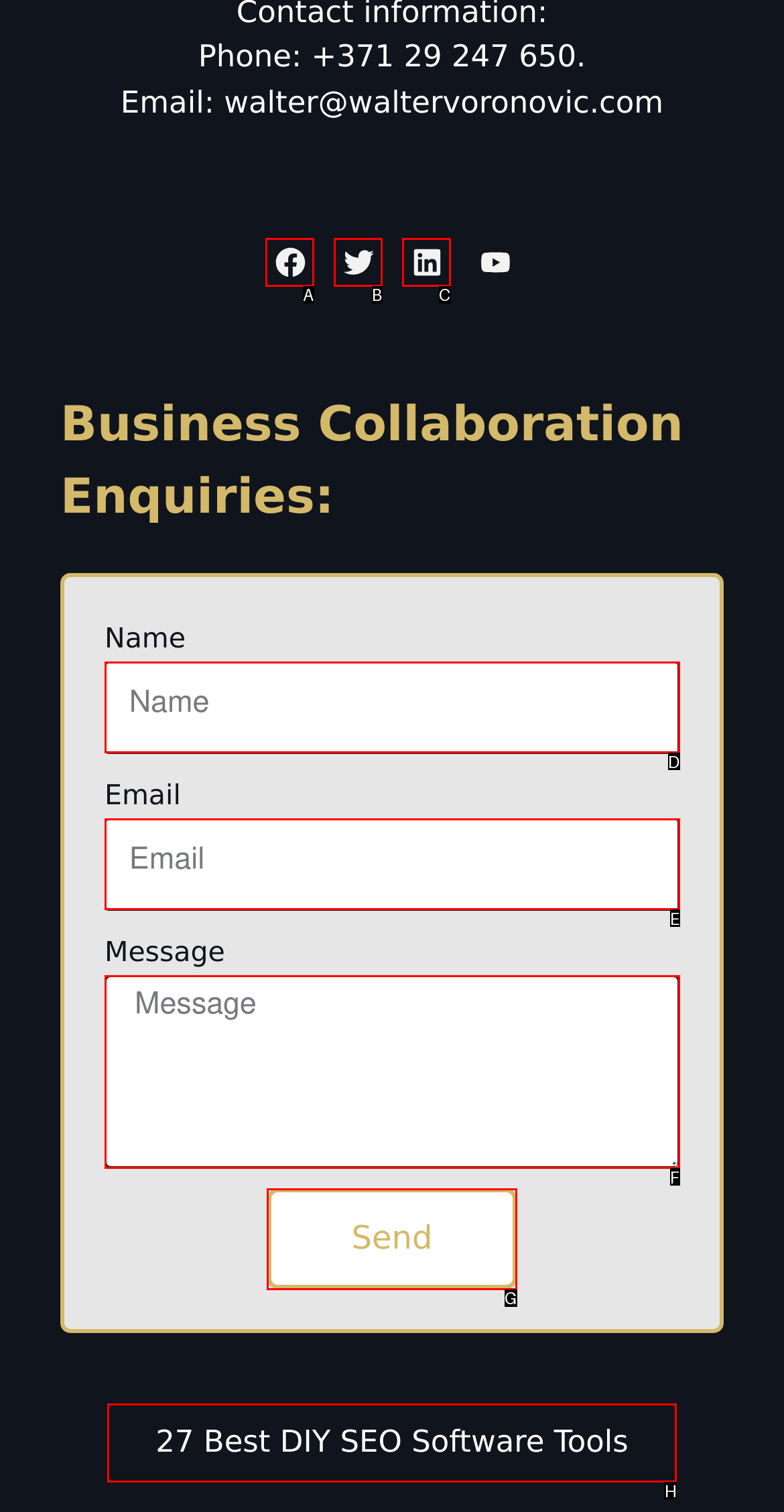Which UI element's letter should be clicked to achieve the task: Click the Send button
Provide the letter of the correct choice directly.

G